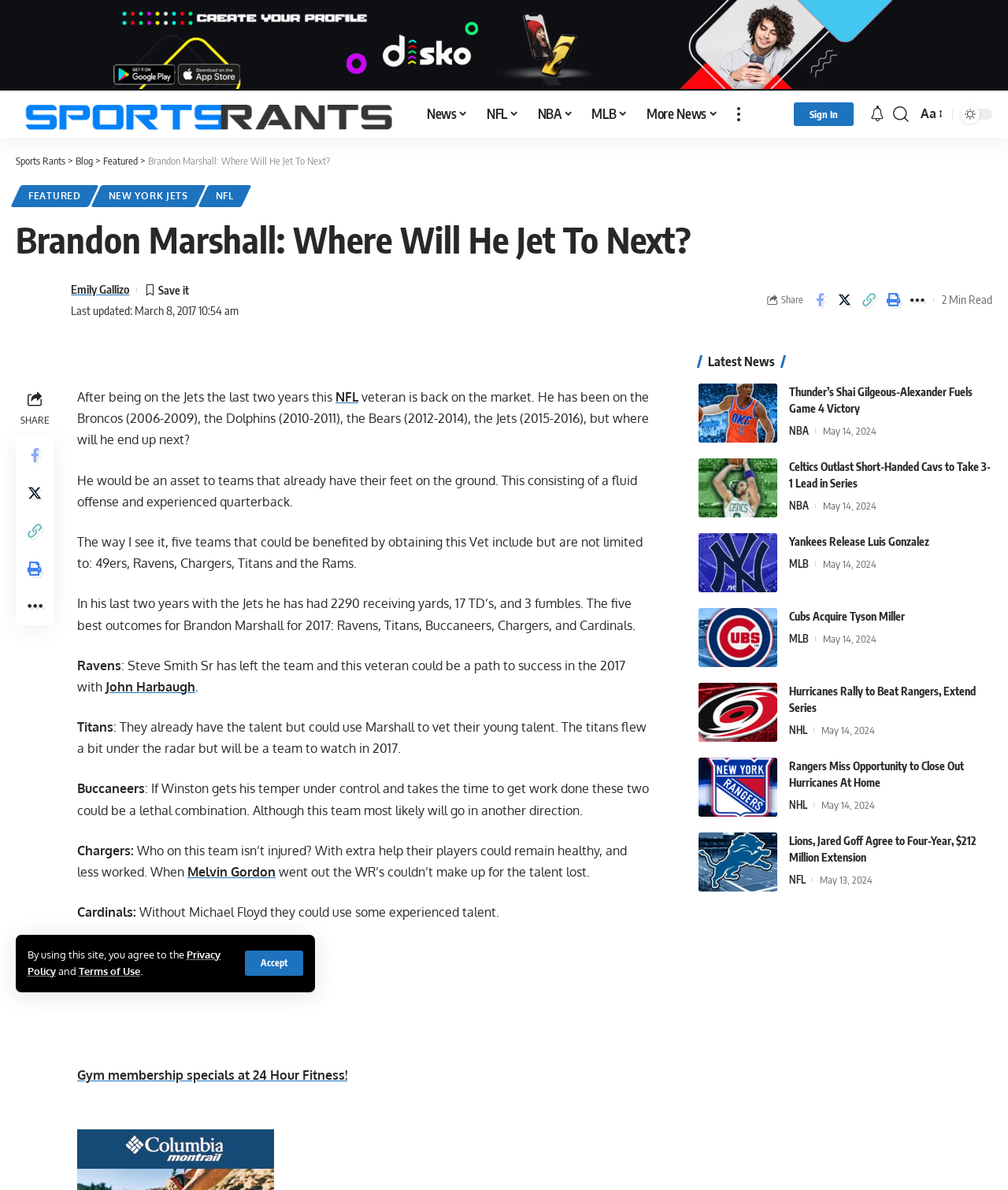Please give a one-word or short phrase response to the following question: 
What is the time of the last update of the article?

March 8, 2017 10:54 am